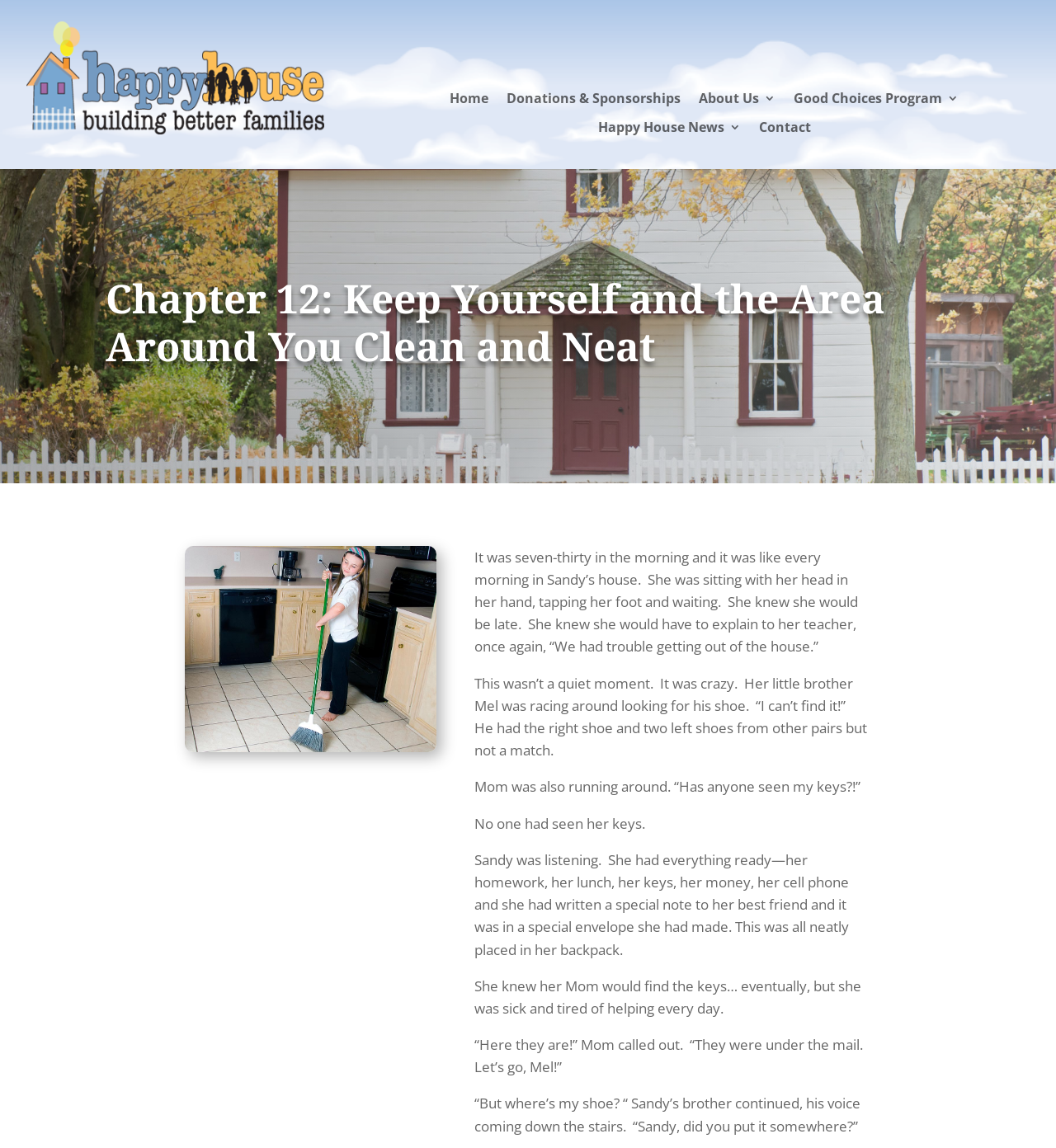How many links are in the top navigation bar?
Based on the screenshot, answer the question with a single word or phrase.

6